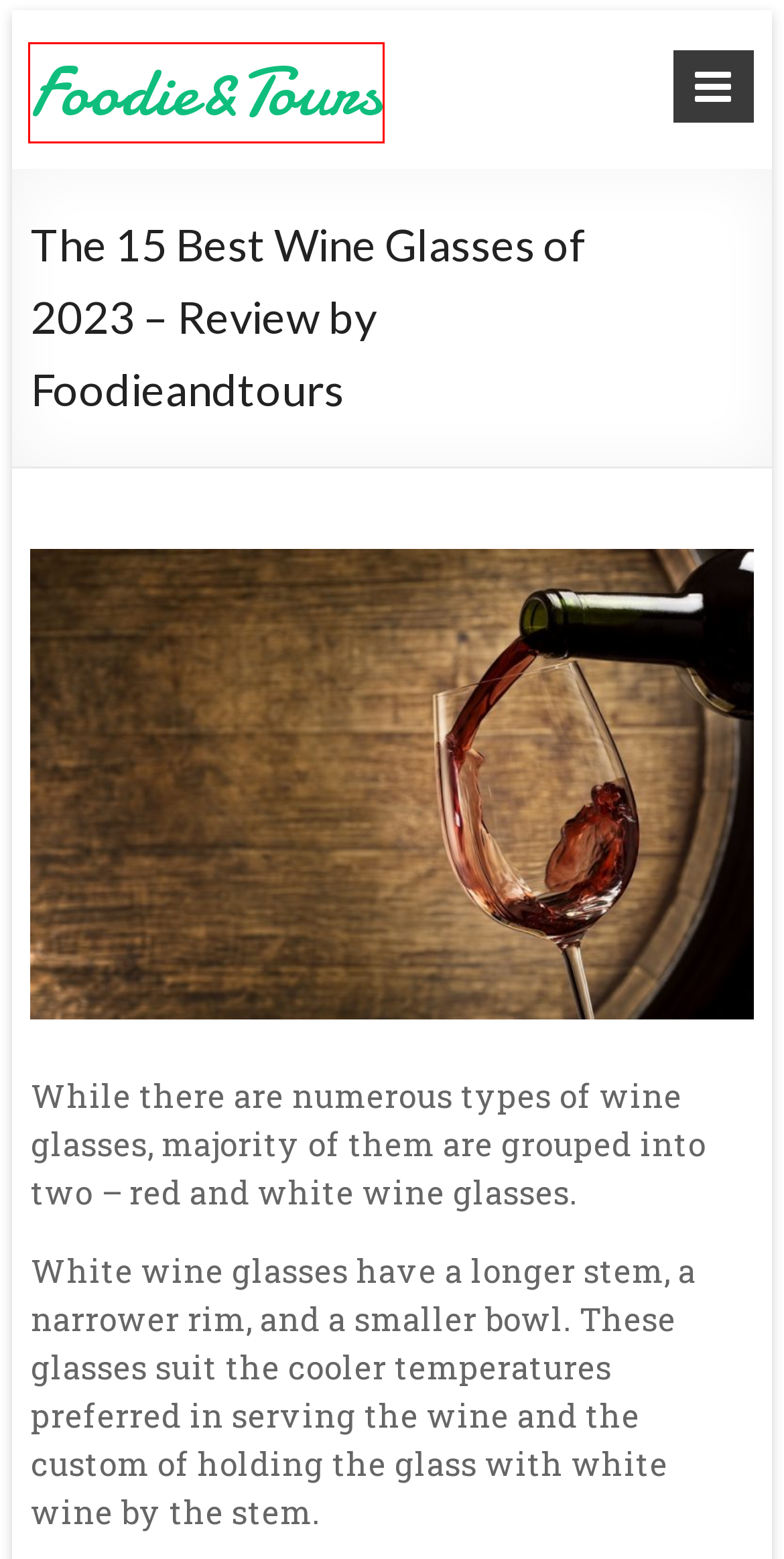You have a screenshot of a webpage with a red bounding box highlighting a UI element. Your task is to select the best webpage description that corresponds to the new webpage after clicking the element. Here are the descriptions:
A. Wine Coolers Archives - Foodieandtours
B. March 2023 - Foodie&Tours
C. November 2022 - Foodie&Tours
D. Foodie&Tours -
E. September 2021 - Foodie&Tours
F. The 15 Best Wines and Beverages Coolers of 2022 - FoodieandTours
G. August 2021 - Foodie&Tours
H. The 15 Best Wine Aerators for Home - Review by Foodieandtours

D